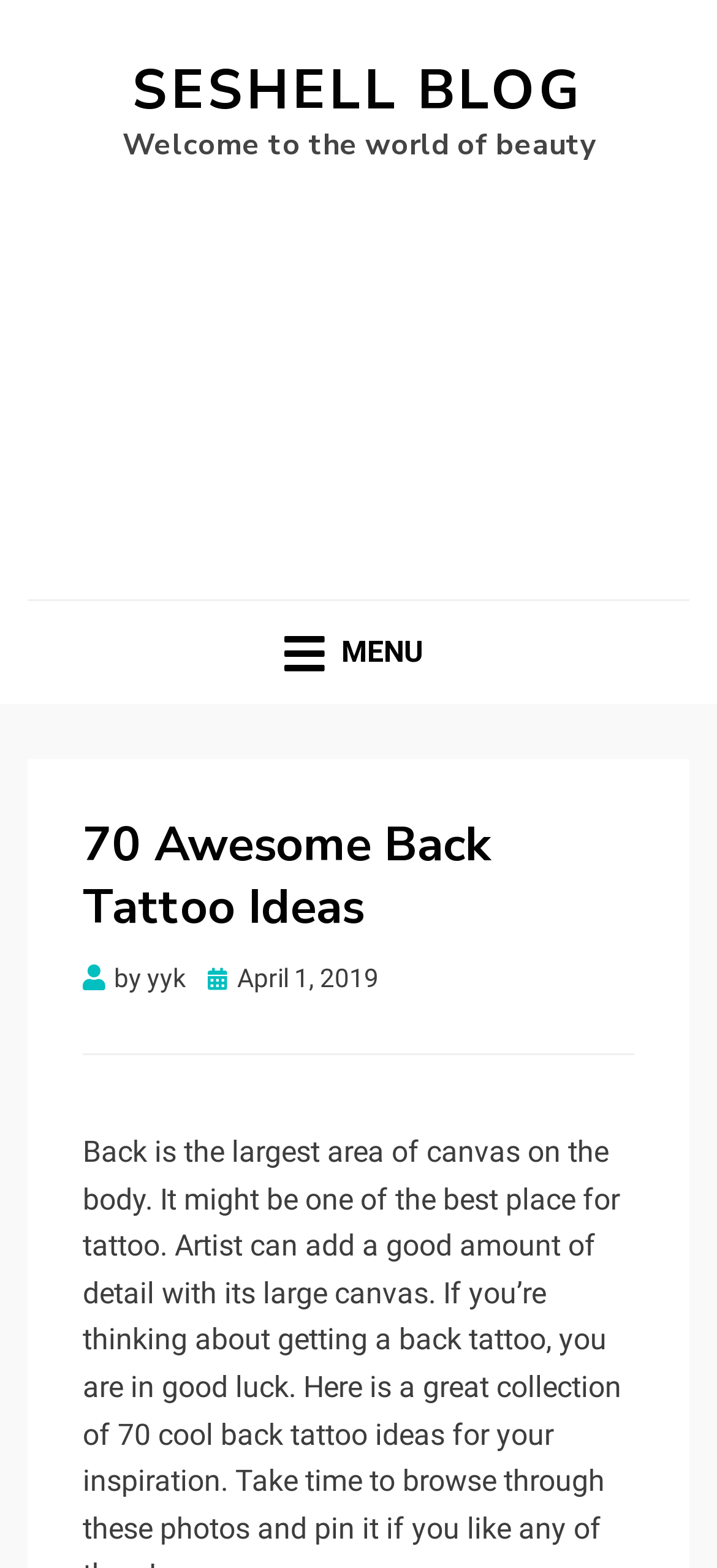Give a detailed account of the webpage, highlighting key information.

The webpage is about back tattoo ideas, with a focus on 70 awesome designs. At the top left of the page, there is a link to "SESHELL BLOG" and a static text that reads "Welcome to the world of beauty". Below this, there is a large advertisement iframe that spans the entire width of the page.

On the right side of the page, there is a menu link represented by an icon, which is accompanied by a header that reads "70 Awesome Back Tattoo Ideas". Below this header, there is a byline that reads "by yyk", followed by a "Posted on" date of April 1, 2019. The date is also represented by a calendar icon.

The overall structure of the page suggests that the main content, which is likely to be the 70 back tattoo ideas, is located below the advertisement and the header section.